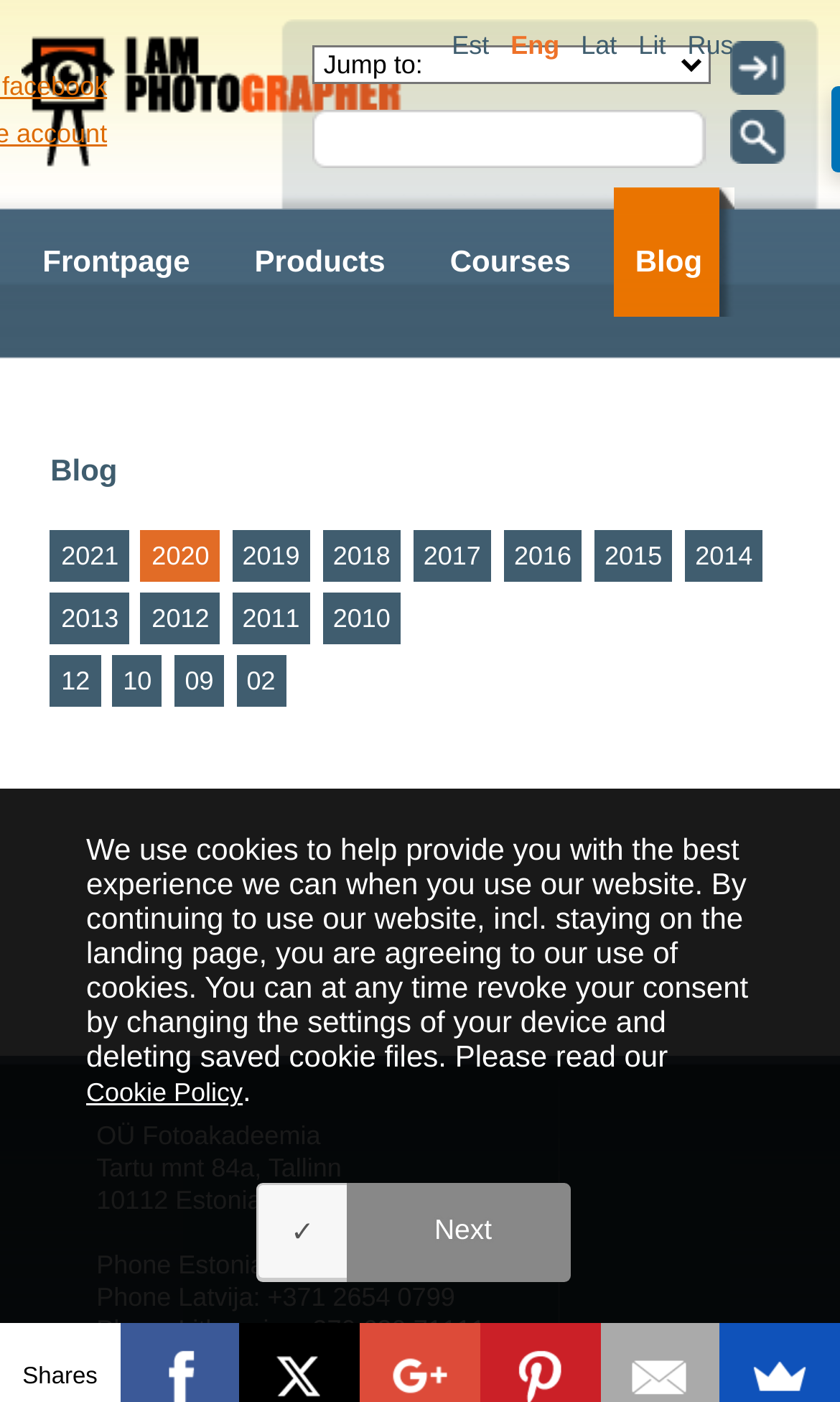What is the photographer's company name?
Using the information presented in the image, please offer a detailed response to the question.

I found the company name by looking at the bottom of the webpage, where the contact information is located. The company name is 'OÜ Fotoakadeemia'.